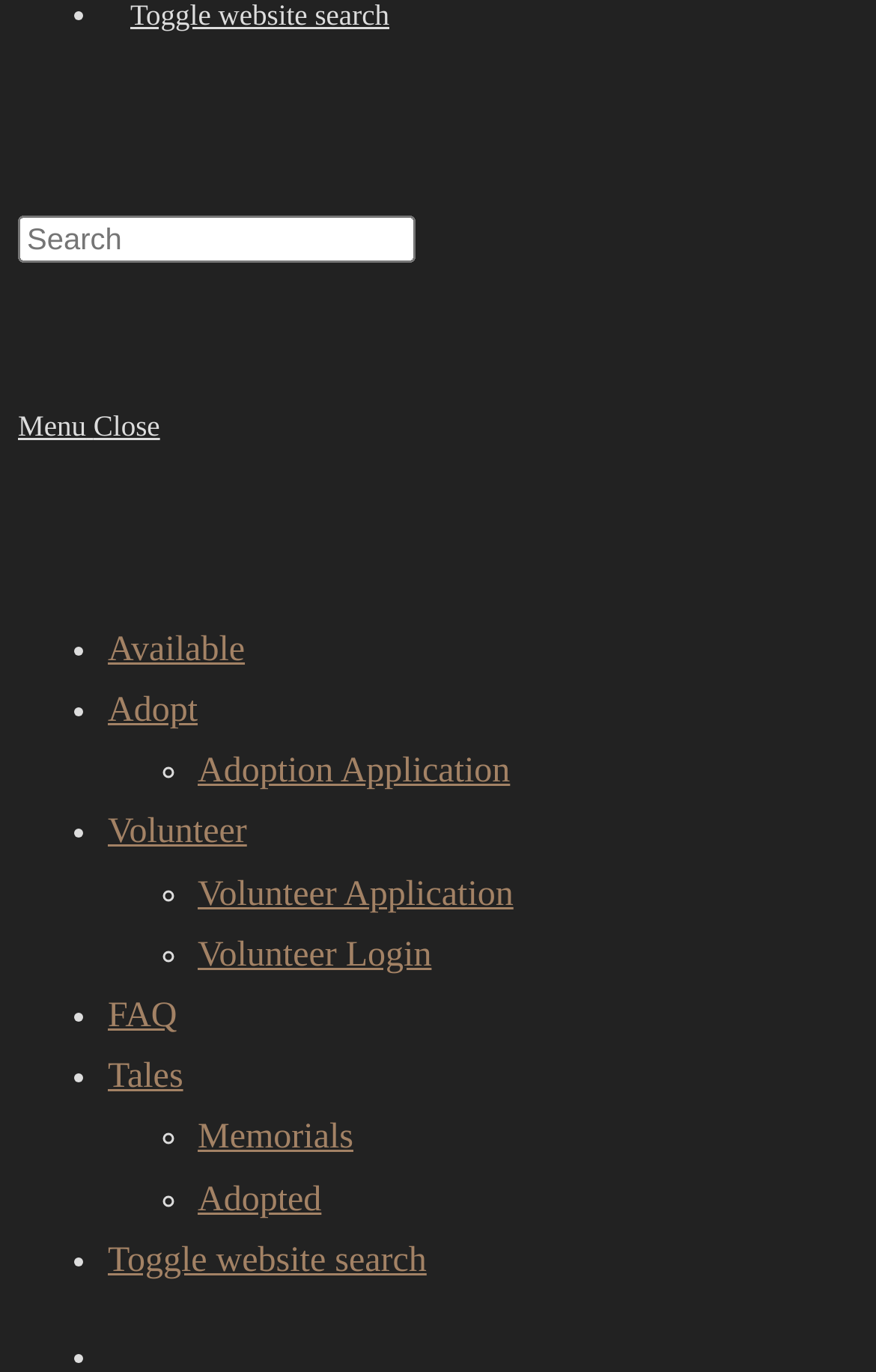Provide a single word or phrase to answer the given question: 
What is the first option in the menu?

Available